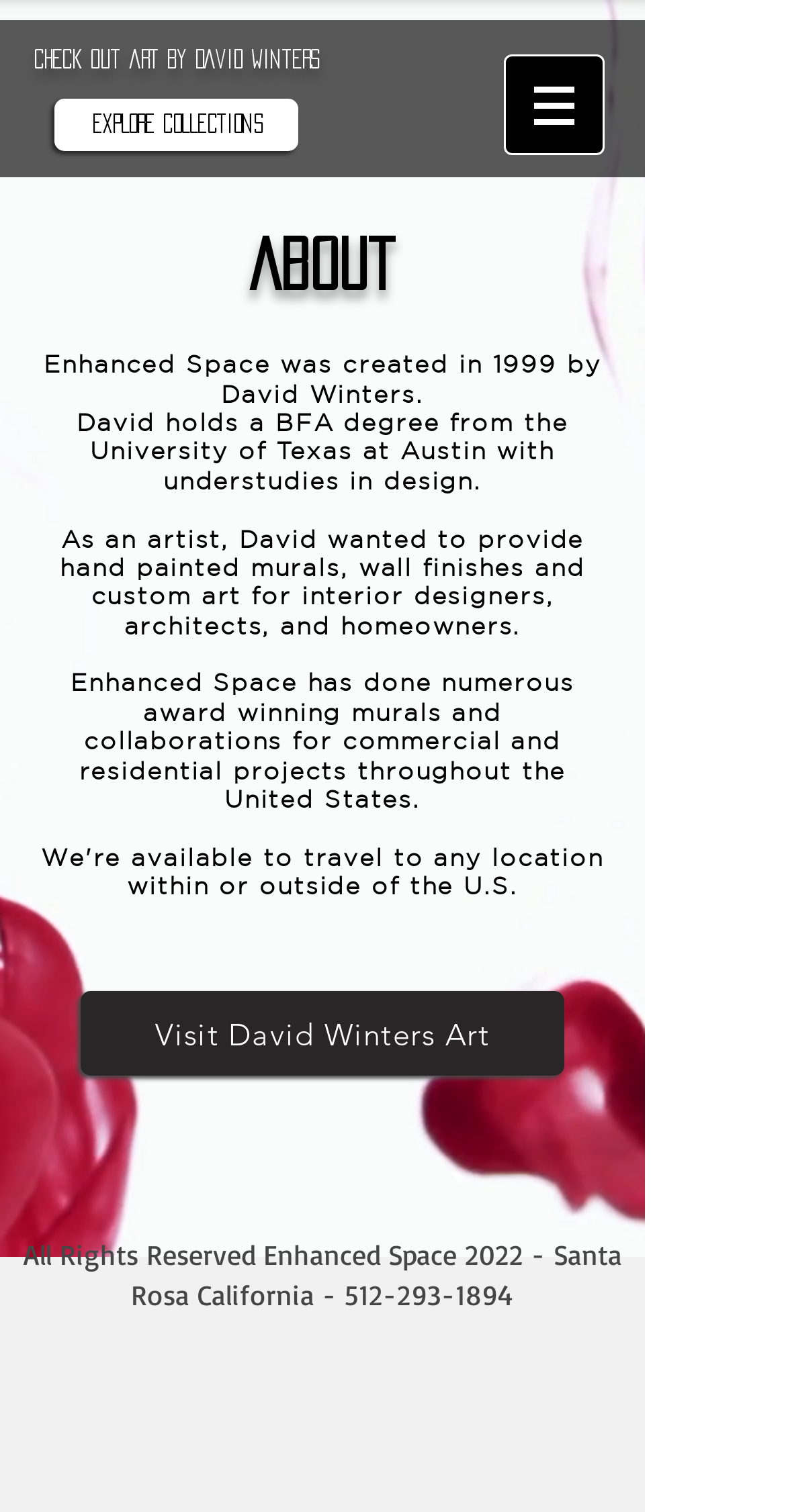What is the location of Enhanced Space?
Refer to the image and provide a one-word or short phrase answer.

Santa Rosa California